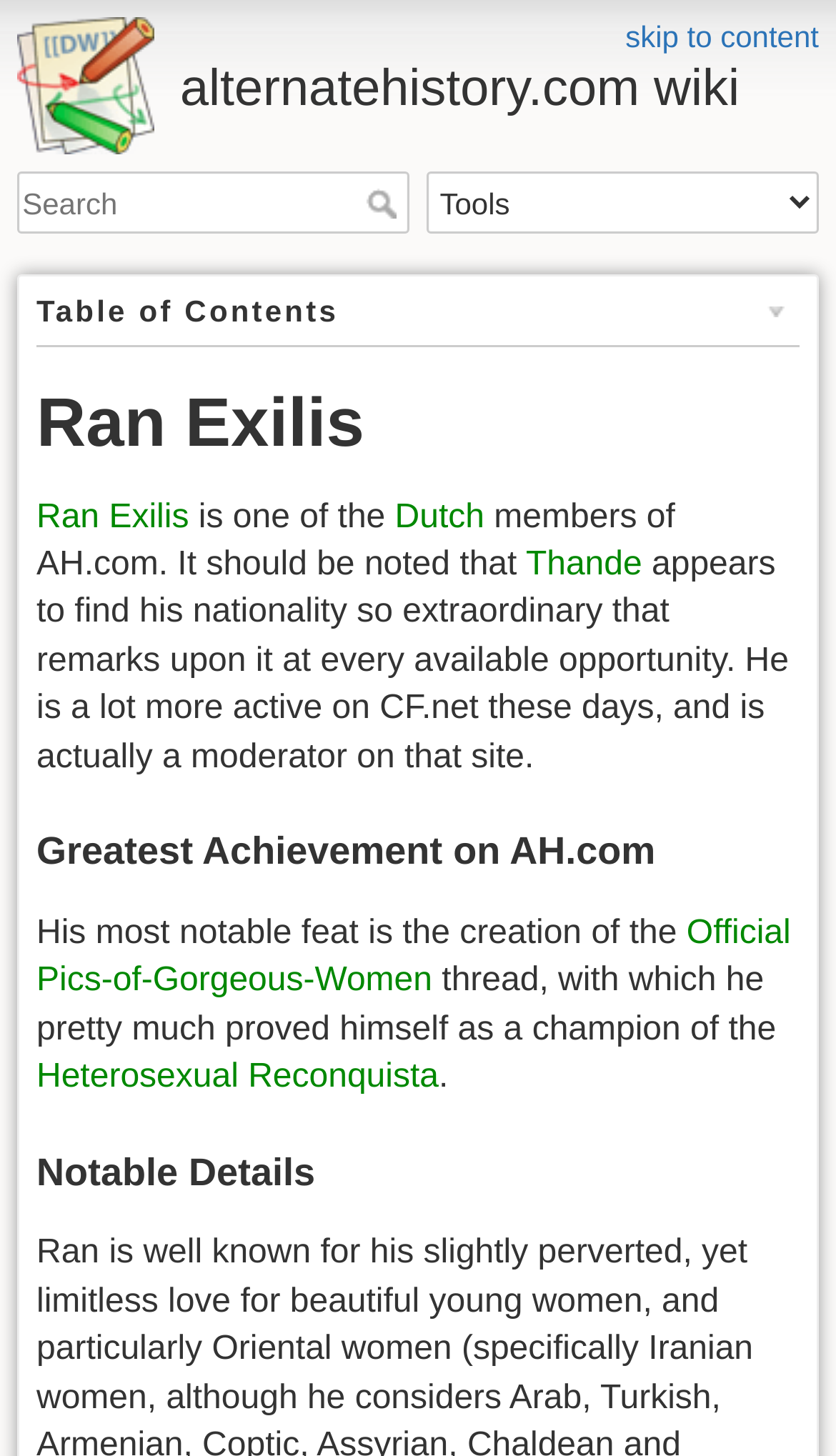Locate the bounding box coordinates of the UI element described by: "Heterosexual Reconquista". The bounding box coordinates should consist of four float numbers between 0 and 1, i.e., [left, top, right, bottom].

[0.044, 0.727, 0.525, 0.752]